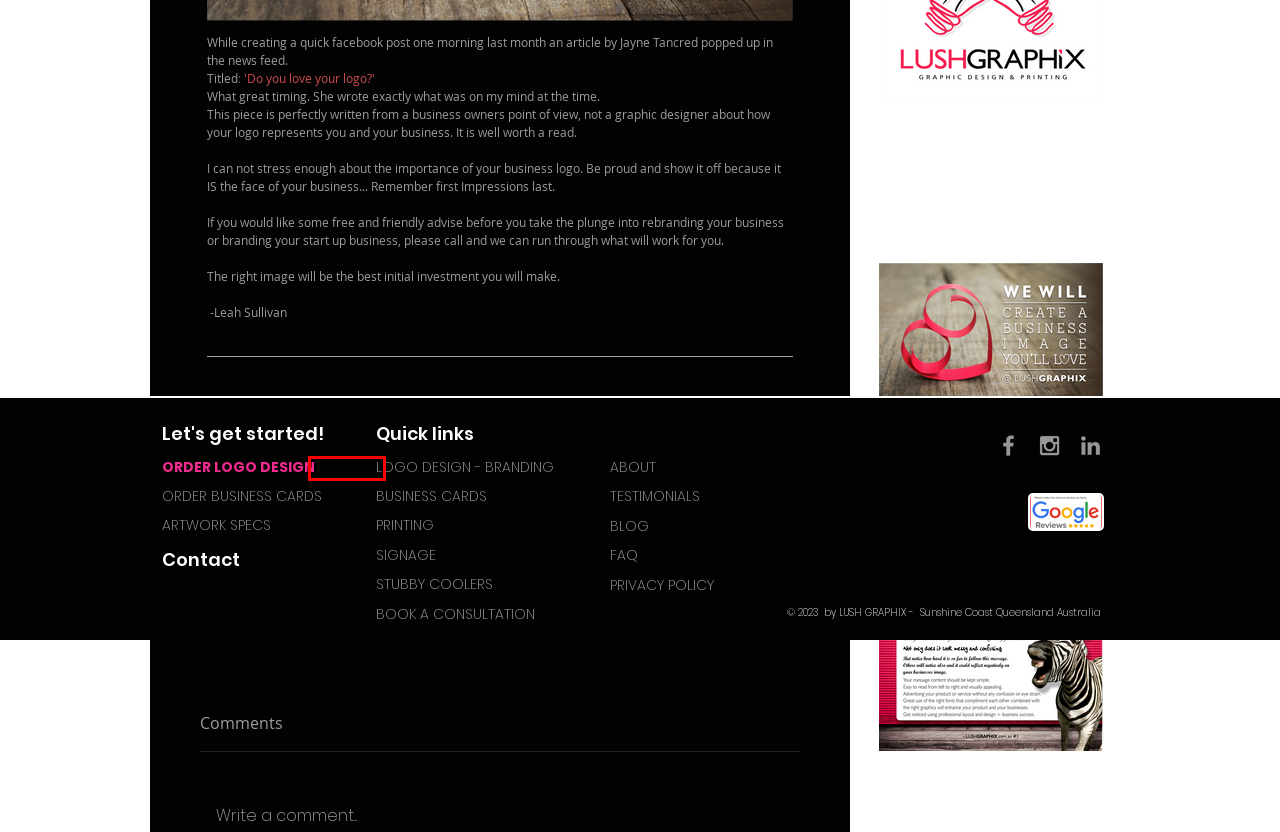You have a screenshot of a webpage with a red rectangle bounding box around a UI element. Choose the best description that matches the new page after clicking the element within the bounding box. The candidate descriptions are:
A. Lush Graphix | Logo Design
B. graphicdesign | lushgraphix
C. designtips | lushgraphix
D. logodesign | lushgraphix
E. Business Card Order | Lush Graphix | Queensland
F. businessbranding | lushgraphix
G. branding | lushgraphix
H. Lush Graphix | BLOG

D